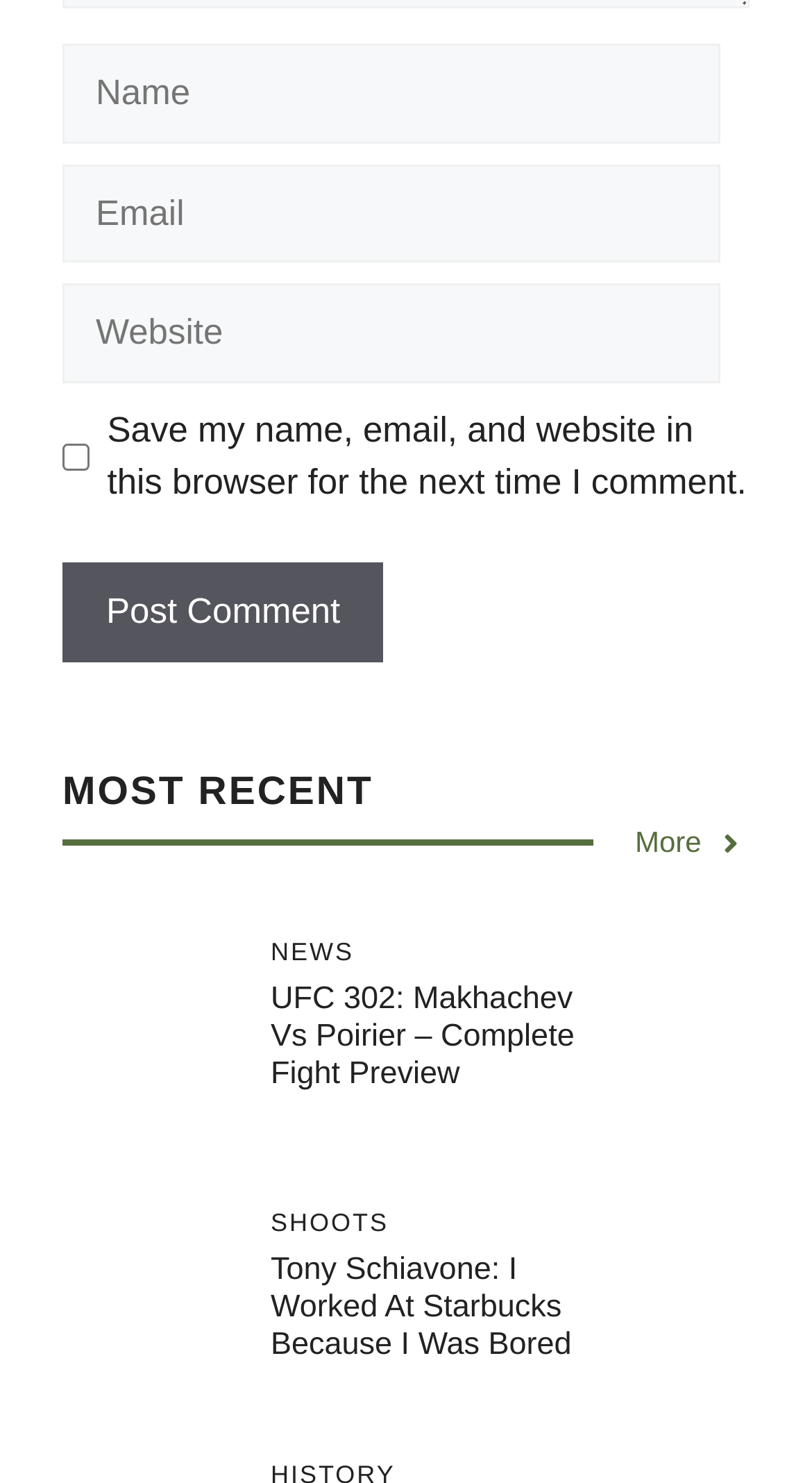Locate the bounding box coordinates of the clickable element to fulfill the following instruction: "Enter your name". Provide the coordinates as four float numbers between 0 and 1 in the format [left, top, right, bottom].

[0.077, 0.03, 0.887, 0.097]